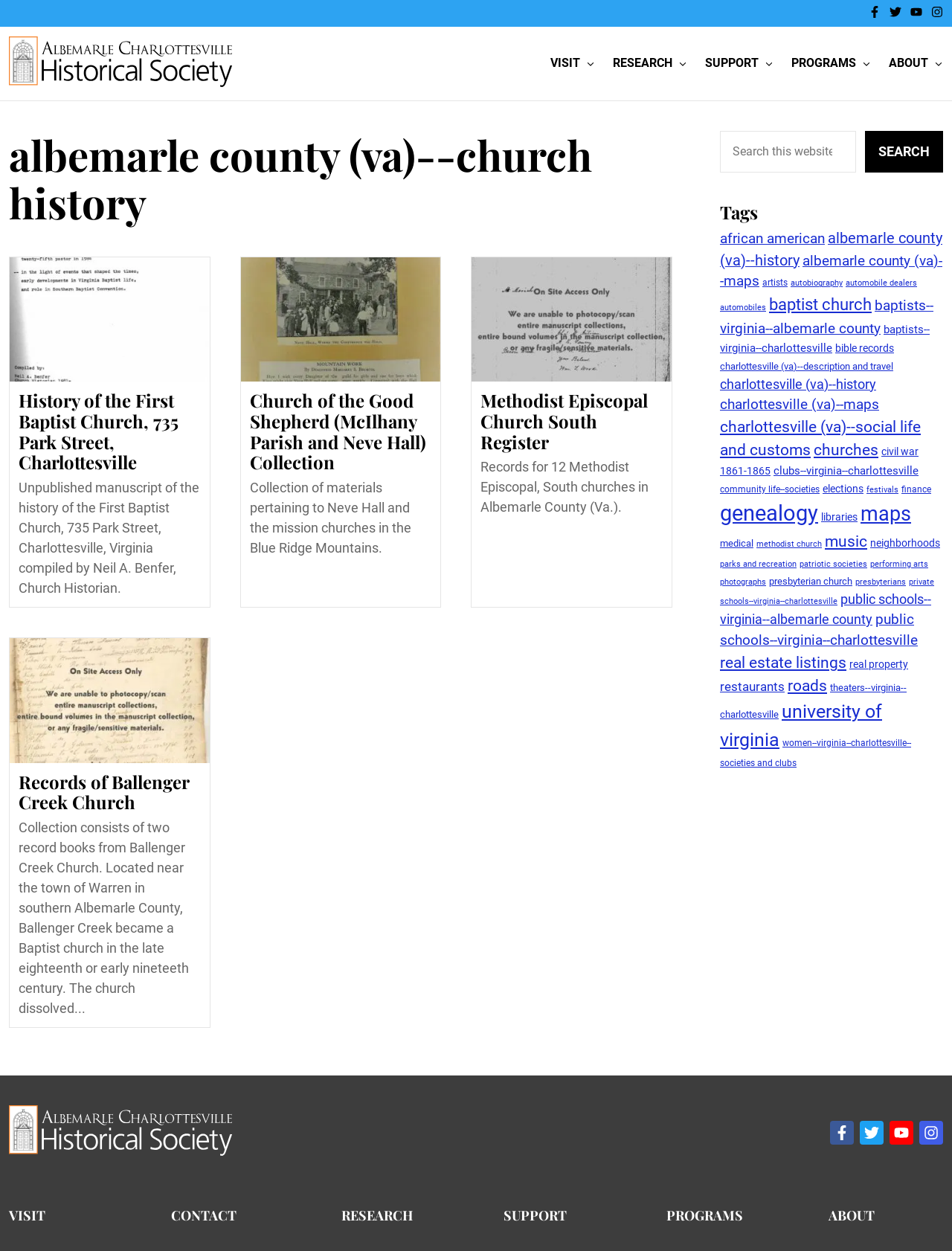What is the name of the historical society?
From the details in the image, answer the question comprehensively.

I found the answer by looking at the top-left corner of the webpage, where the logo and name of the historical society are displayed.